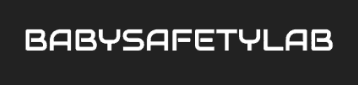Elaborate on the image with a comprehensive description.

This image features the logo of "Baby Safety Lab," displayed prominently in a clean and modern font. The stark white lettering contrasts against a dark background, enhancing readability and giving it a professional look. The logo evokes a sense of trust and expertise in child safety products and regulations, making it a fitting representation for a resource focused on the safety of infants and children, particularly in the context of car seat laws in Georgia. This aligns with the ongoing discussions about ensuring compliance with safety standards to protect young passengers on the road.